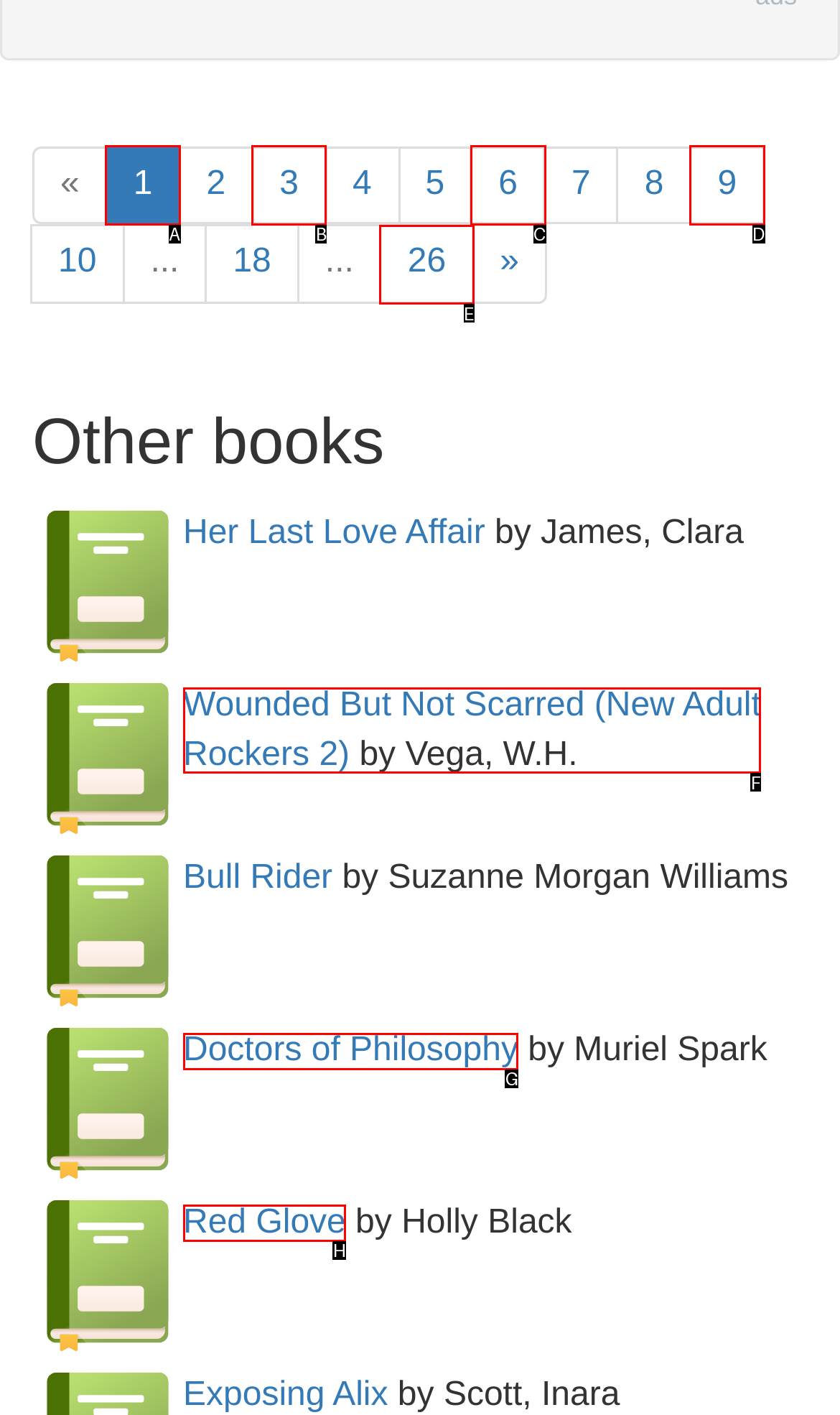Out of the given choices, which letter corresponds to the UI element required to explore 'Doctors of Philosophy'? Answer with the letter.

G